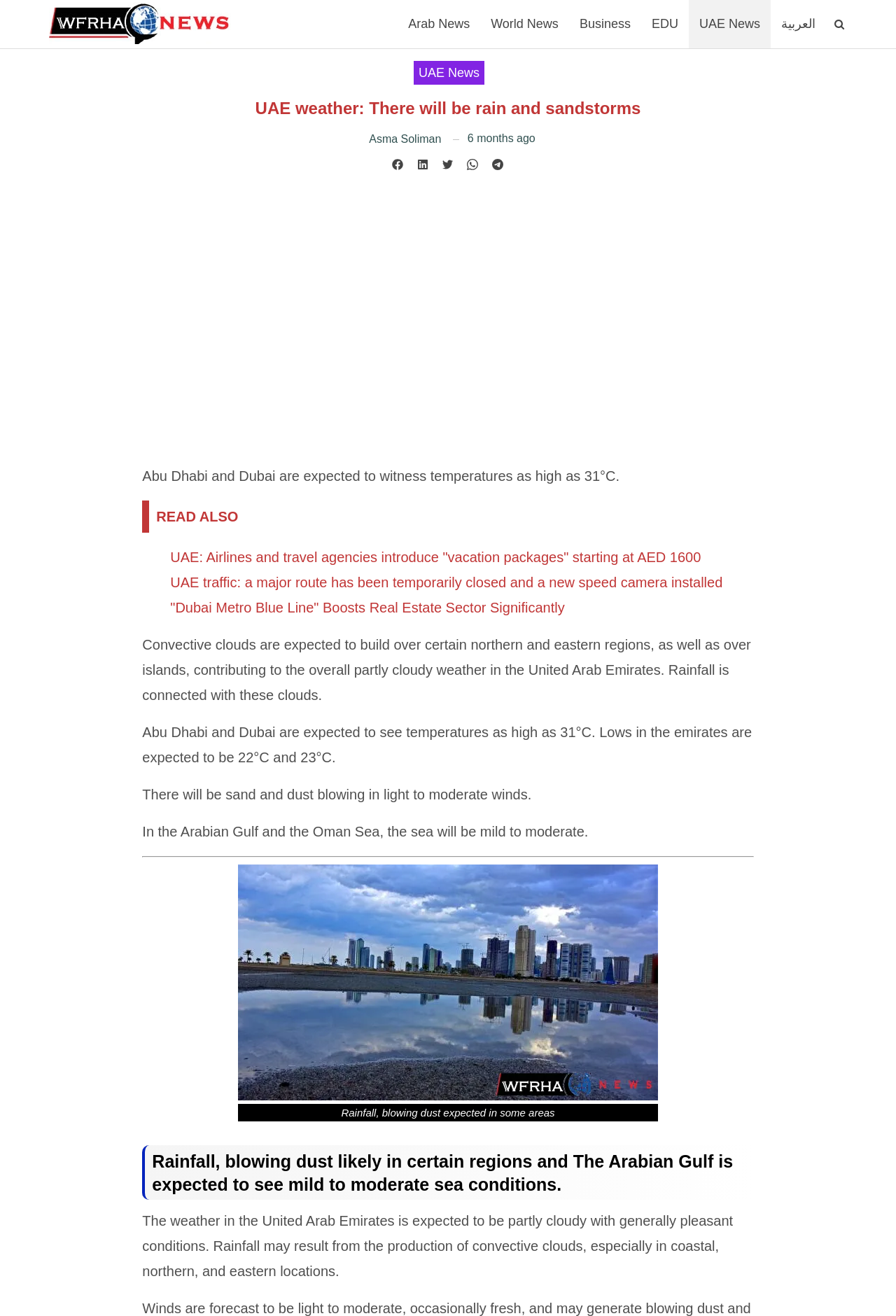Identify the coordinates of the bounding box for the element that must be clicked to accomplish the instruction: "View the image about rainfall".

[0.266, 0.657, 0.734, 0.836]